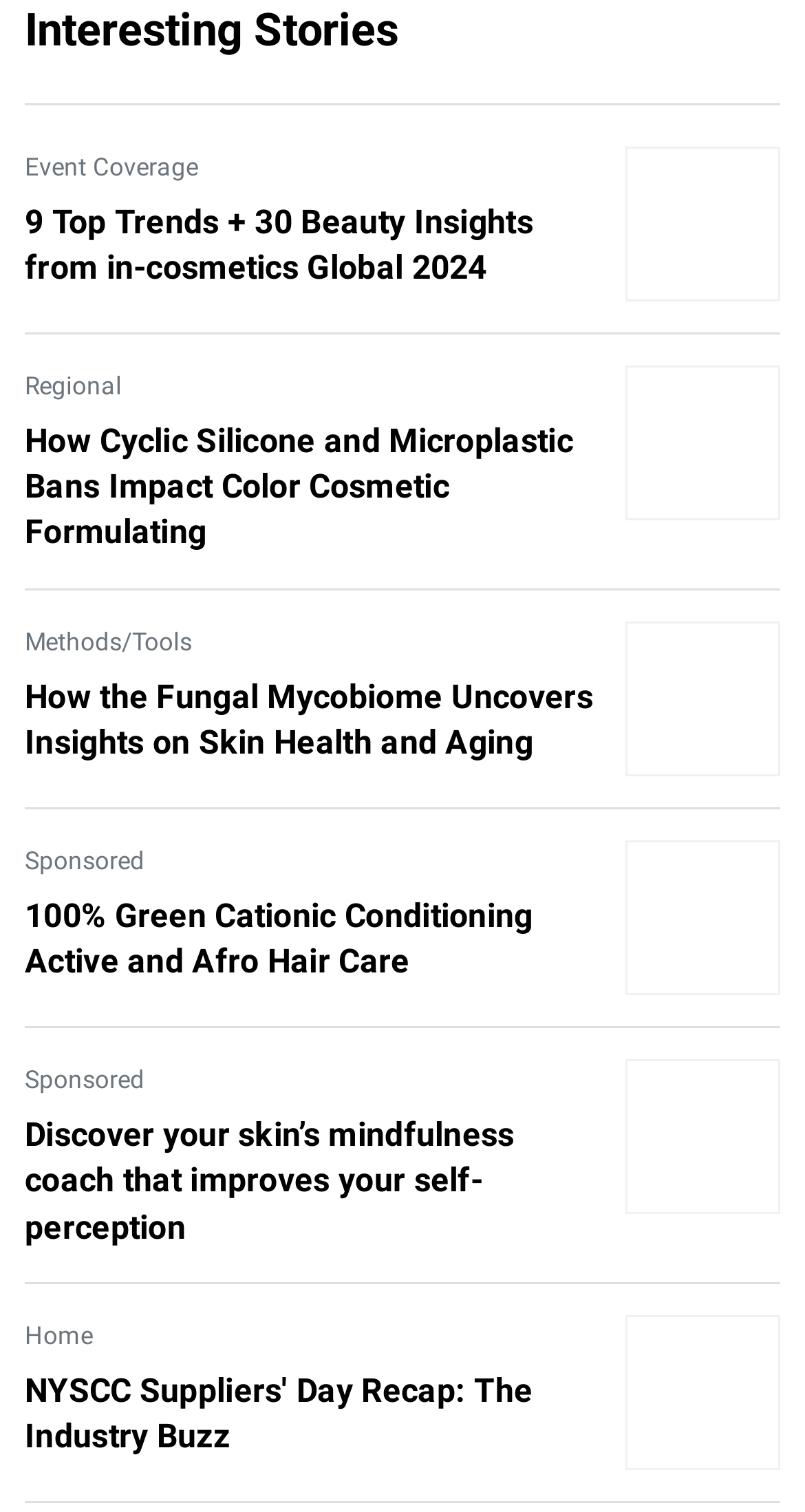Mark the bounding box of the element that matches the following description: "alt="Incos Global 2024 Thumbnail"".

[0.777, 0.096, 0.969, 0.199]